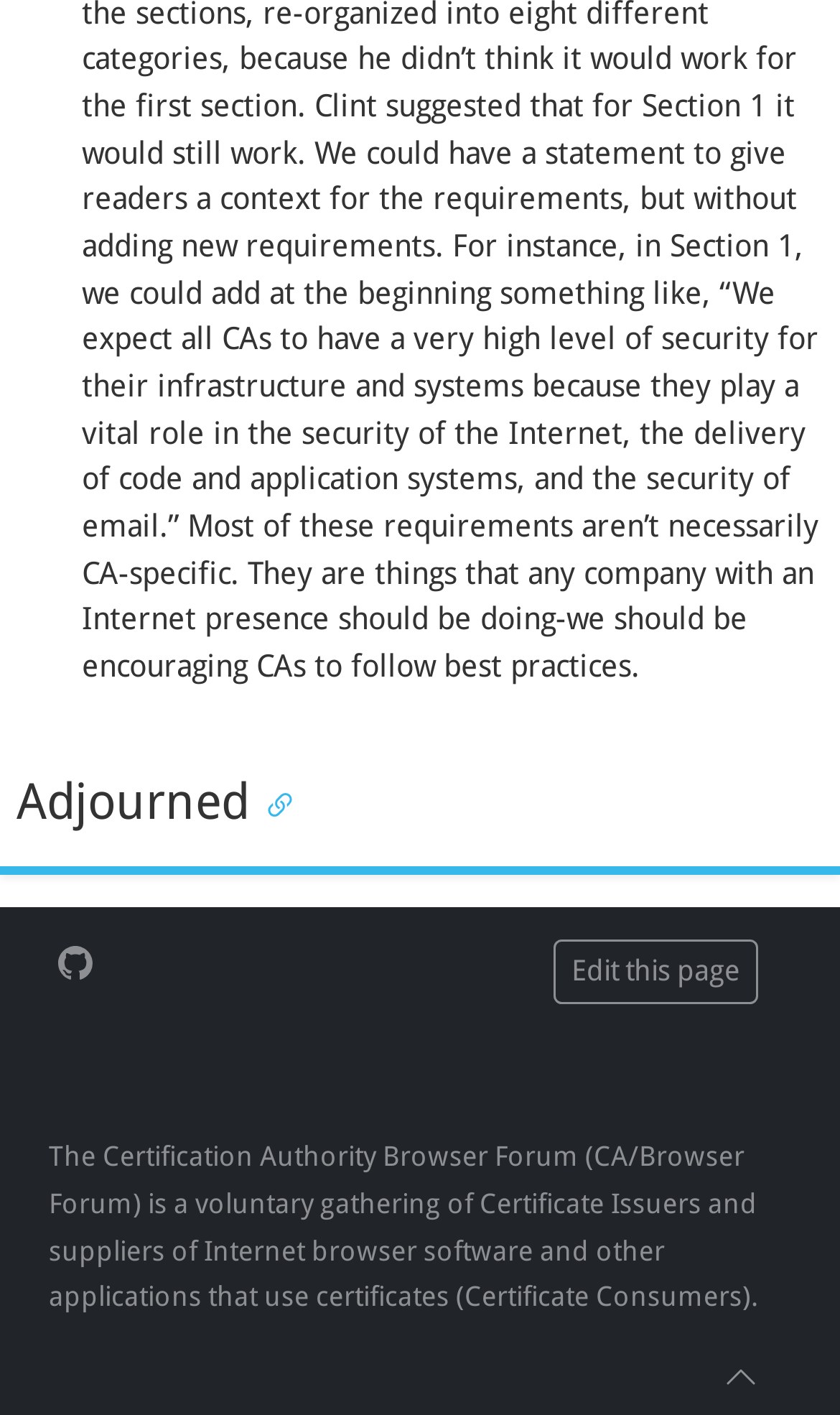Based on the description "title="Back to top"", find the bounding box of the specified UI element.

[0.862, 0.959, 0.903, 0.984]